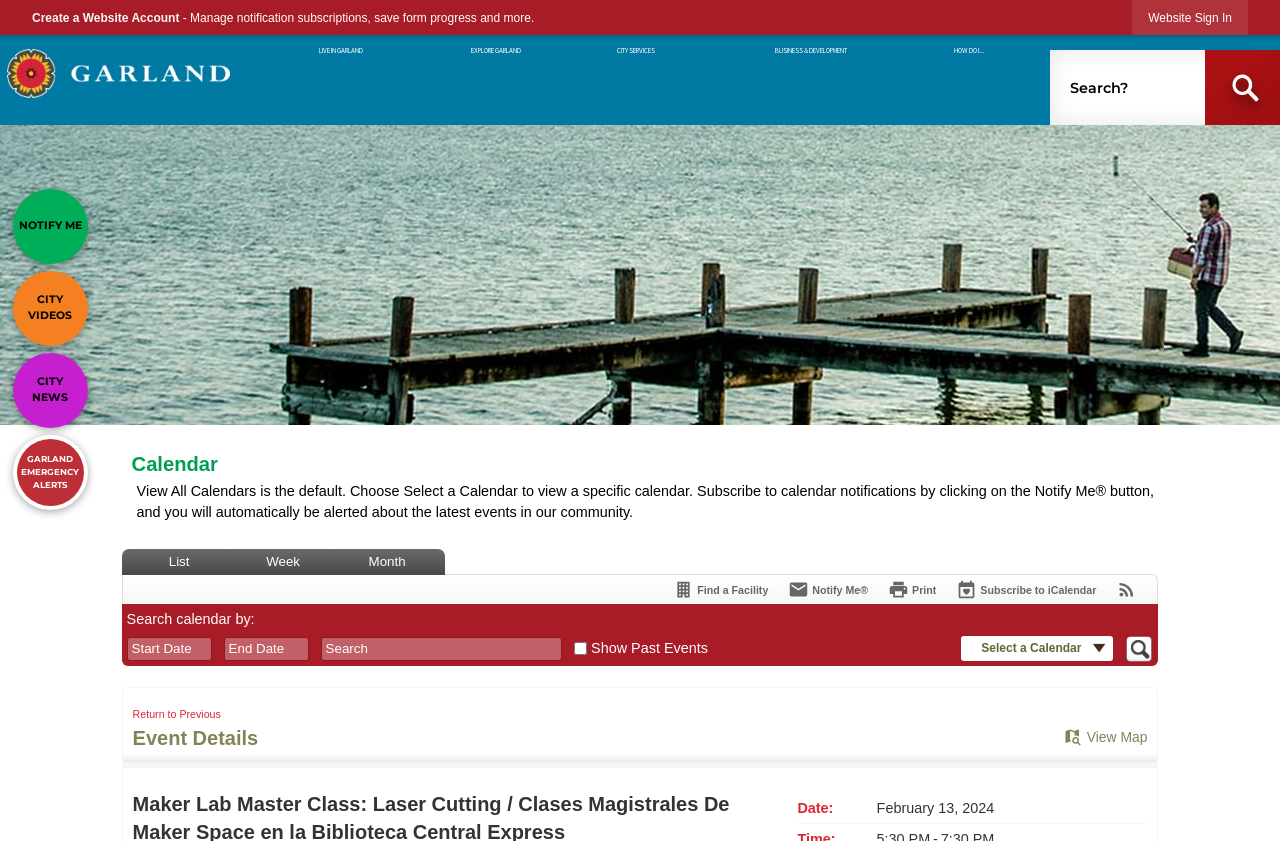Identify the bounding box coordinates for the UI element described by the following text: "Business & Development". Provide the coordinates as four float numbers between 0 and 1, in the format [left, top, right, bottom].

[0.543, 0.042, 0.725, 0.078]